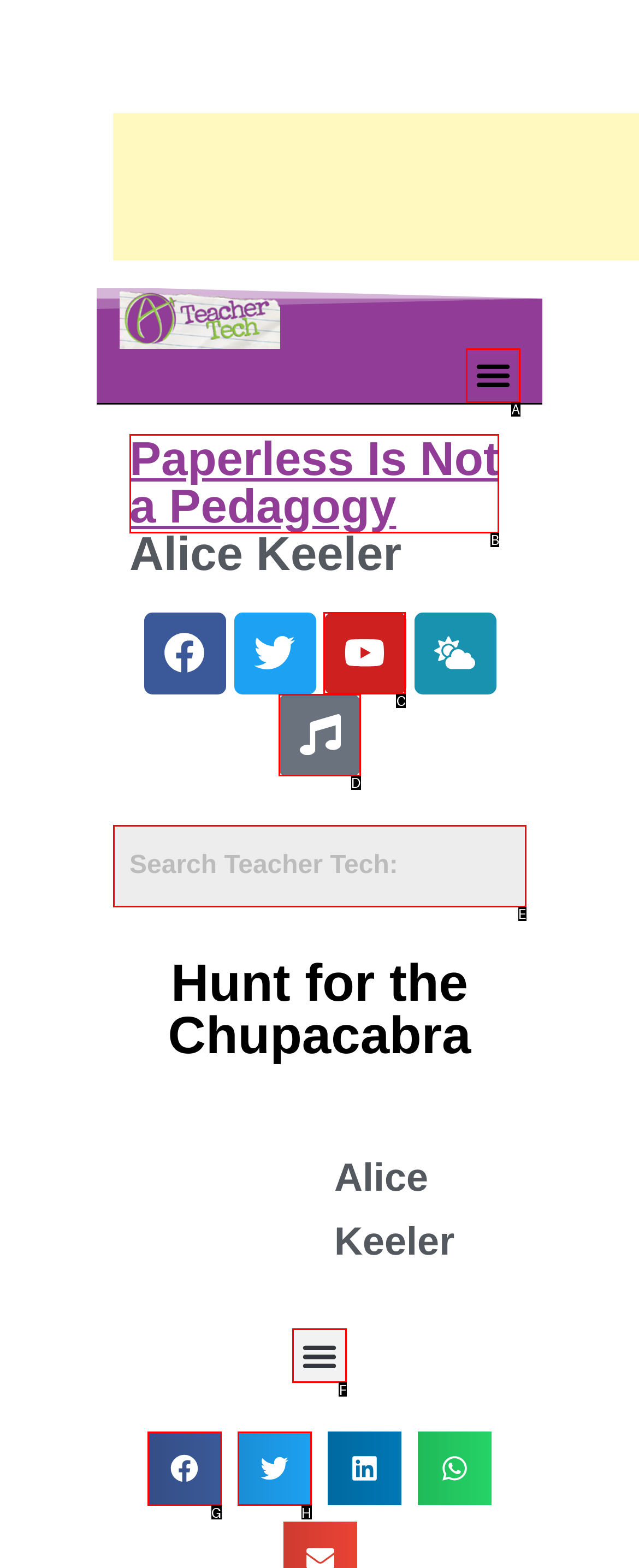Choose the letter of the element that should be clicked to complete the task: Click on the Paperless Is Not a Pedagogy link
Answer with the letter from the possible choices.

B